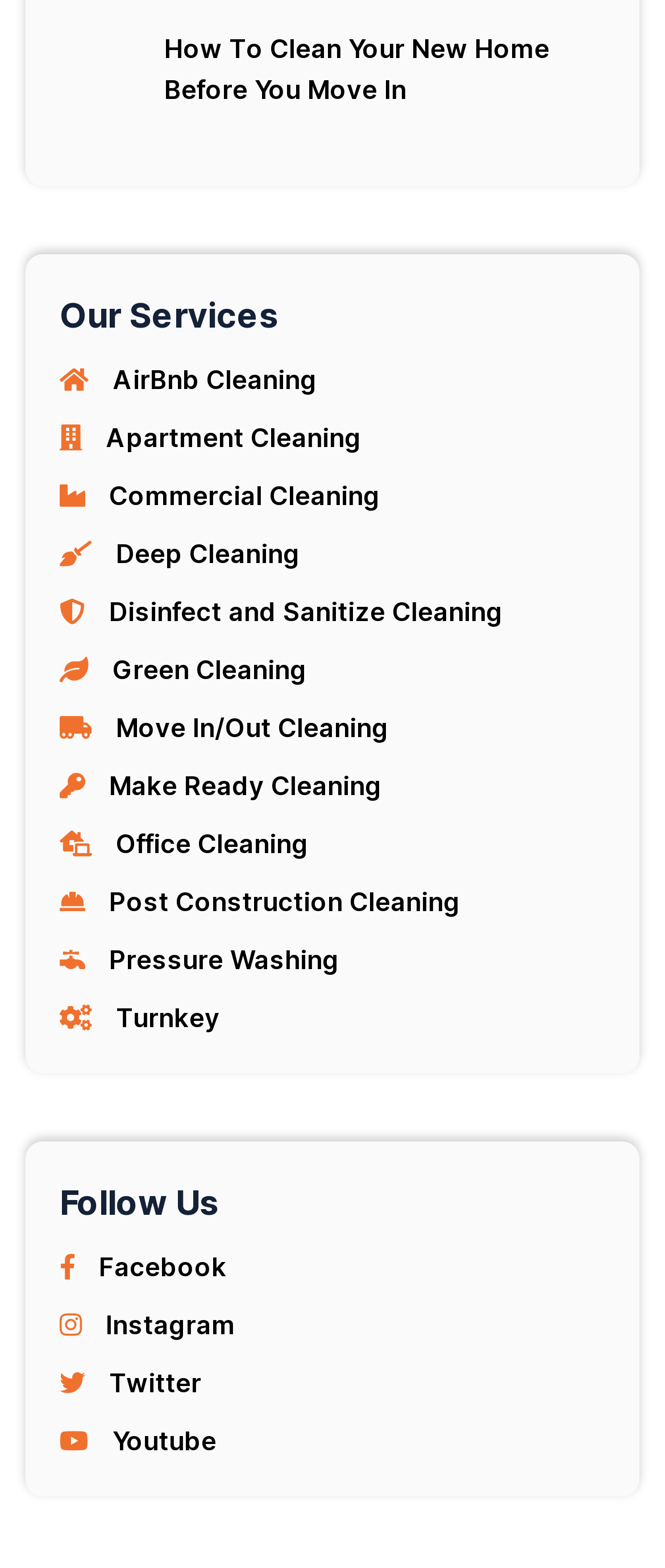Using the description: "Commercial Cleaning", identify the bounding box of the corresponding UI element in the screenshot.

[0.09, 0.306, 0.572, 0.327]